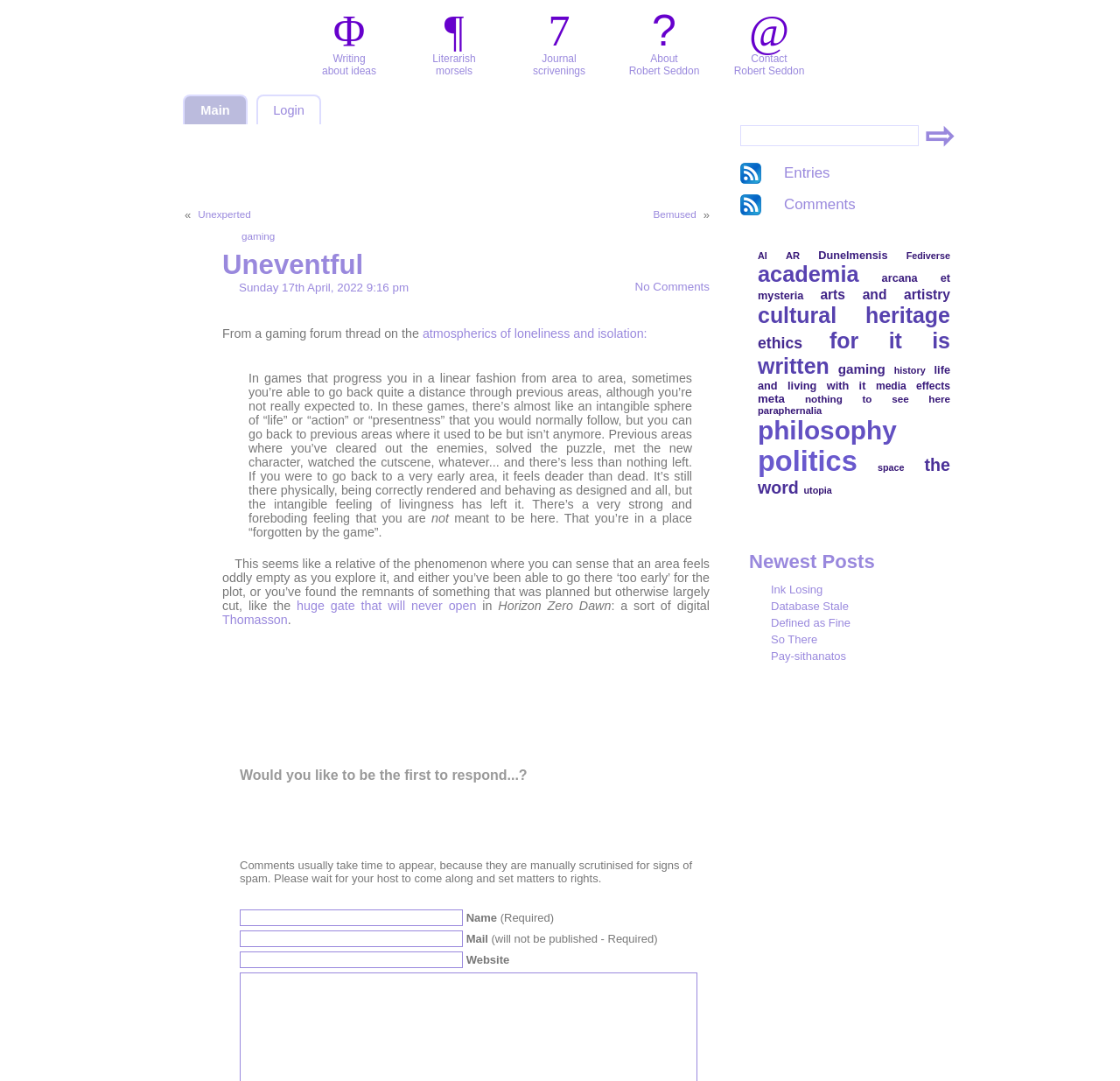Given the element description, predict the bounding box coordinates in the format (top-left x, top-left y, bottom-right x, bottom-right y), using floating point numbers between 0 and 1: arts and artistry

[0.732, 0.266, 0.848, 0.279]